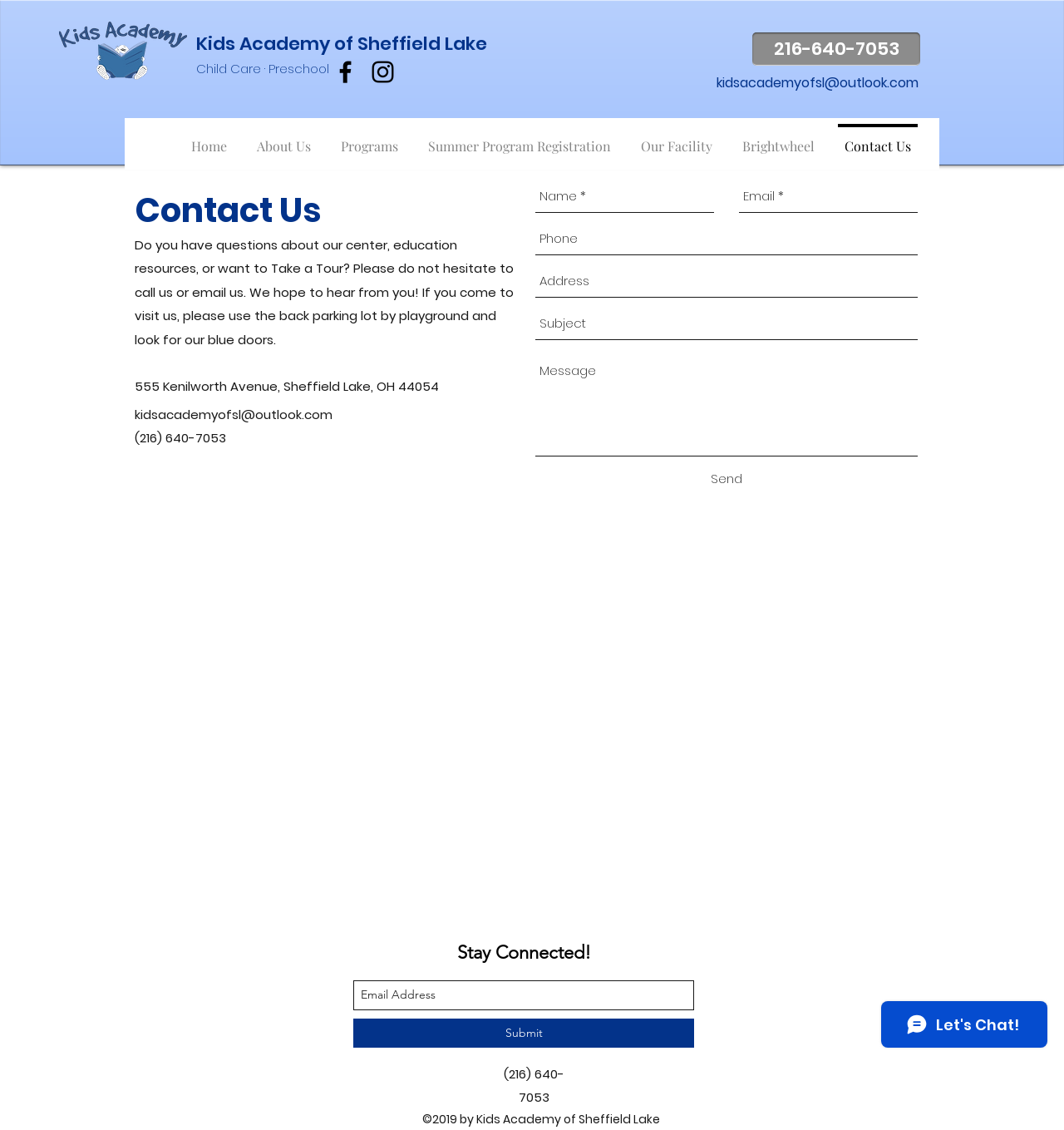Predict the bounding box of the UI element that fits this description: "Our Facility".

[0.588, 0.109, 0.684, 0.135]